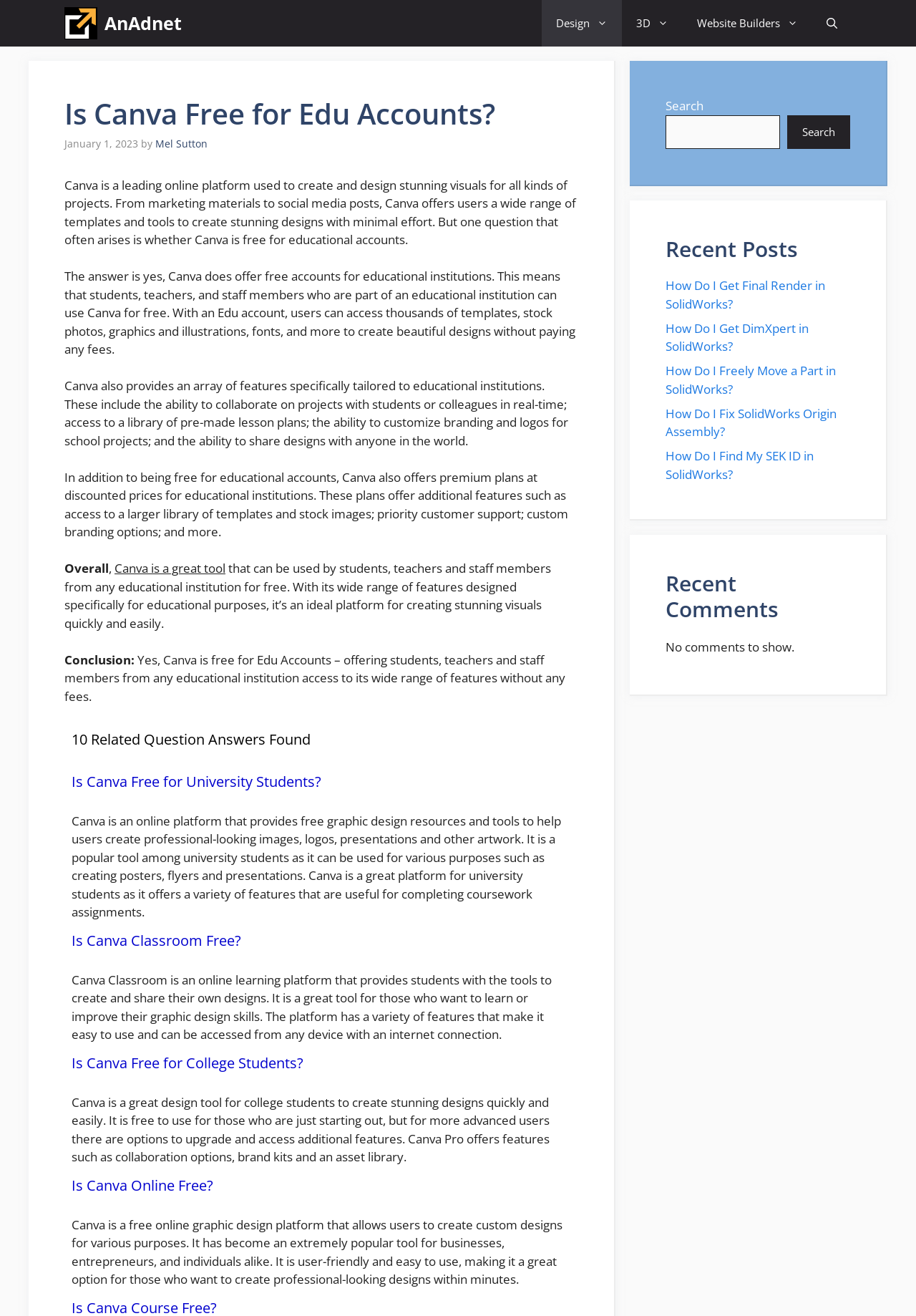Locate the bounding box of the UI element based on this description: "aria-label="Open Search Bar"". Provide four float numbers between 0 and 1 as [left, top, right, bottom].

[0.887, 0.0, 0.93, 0.035]